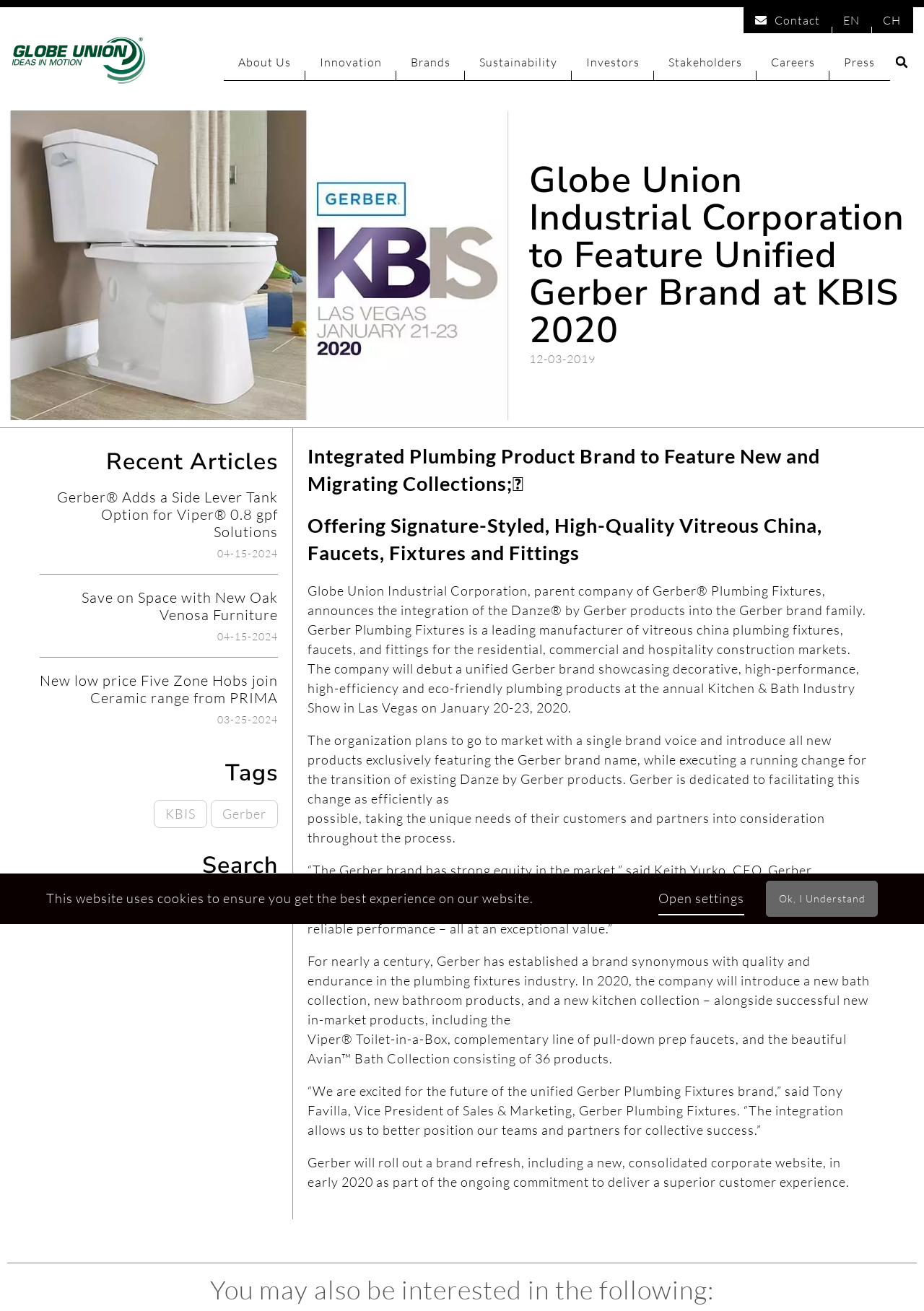Find the headline of the webpage and generate its text content.

Globe Union Industrial Corporation to Feature Unified Gerber Brand at KBIS 2020